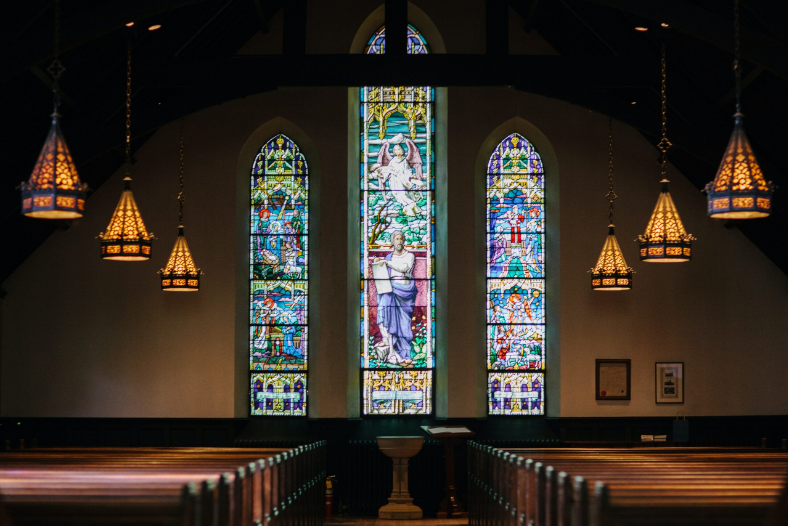Using details from the image, please answer the following question comprehensively:
What is the purpose of the pedestal in the altar area?

In the foreground, wooden pews lead the eye towards the altar area, where a pedestal or baptismal font stands, highlighting the important elements of worship within this sacred space. The pedestal is likely used for baptisms, and its presence emphasizes the significance of this ritual in the church's religious practices.